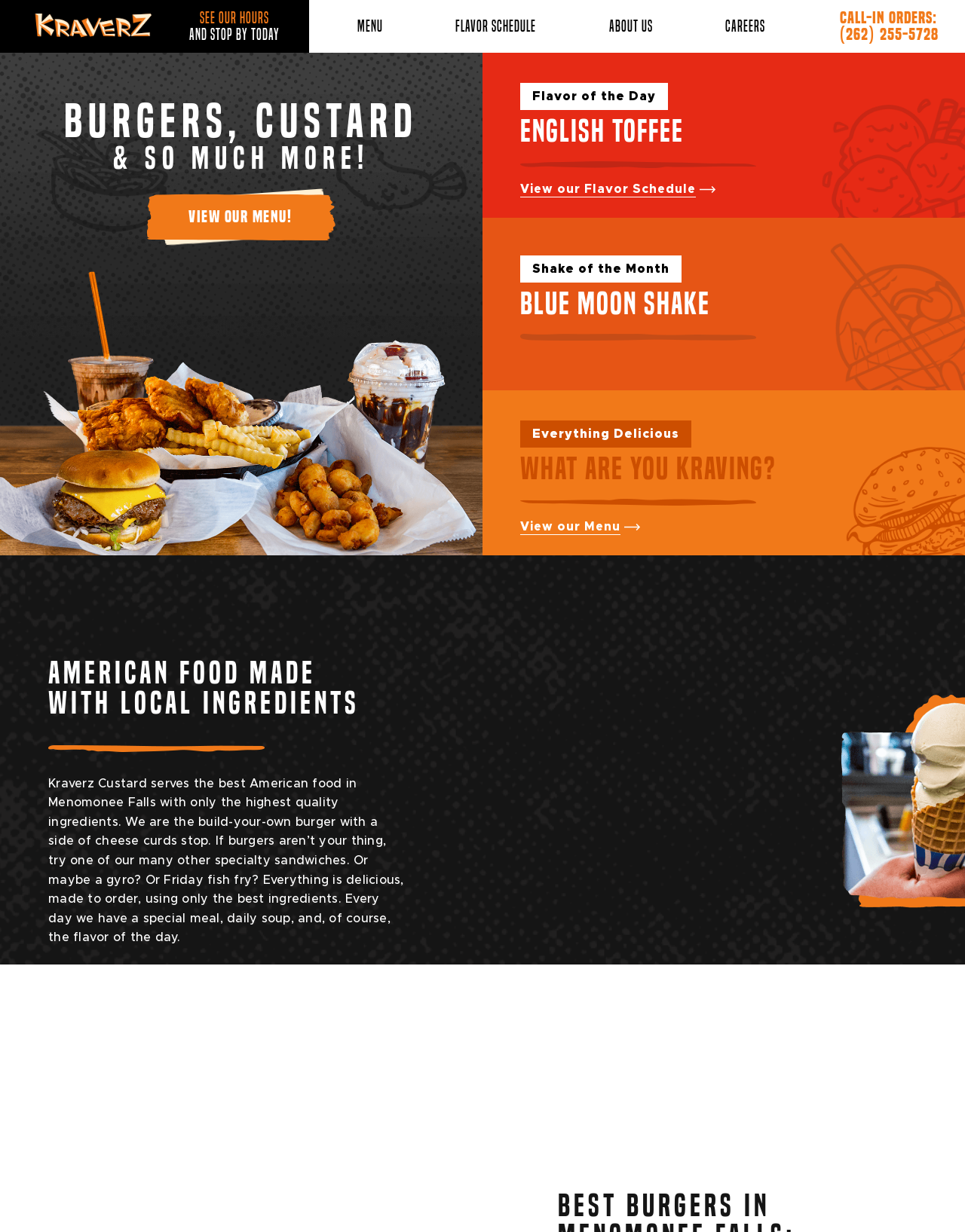Respond with a single word or short phrase to the following question: 
How can I view the menu?

Click on 'View Our Menu!' or 'View our Menu'